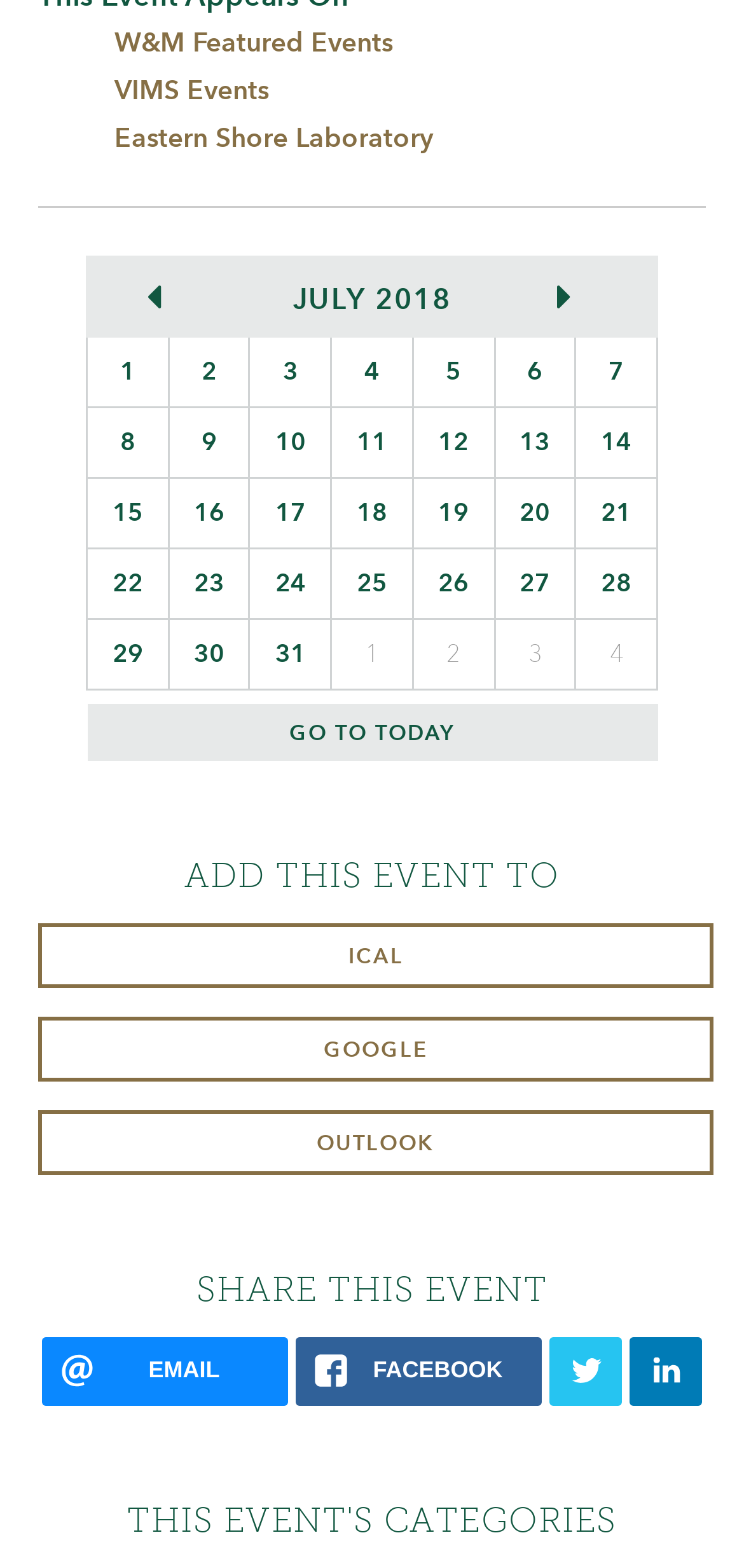What is the purpose of the 'Skip calendar navigation' link? Look at the image and give a one-word or short phrase answer.

To skip calendar navigation